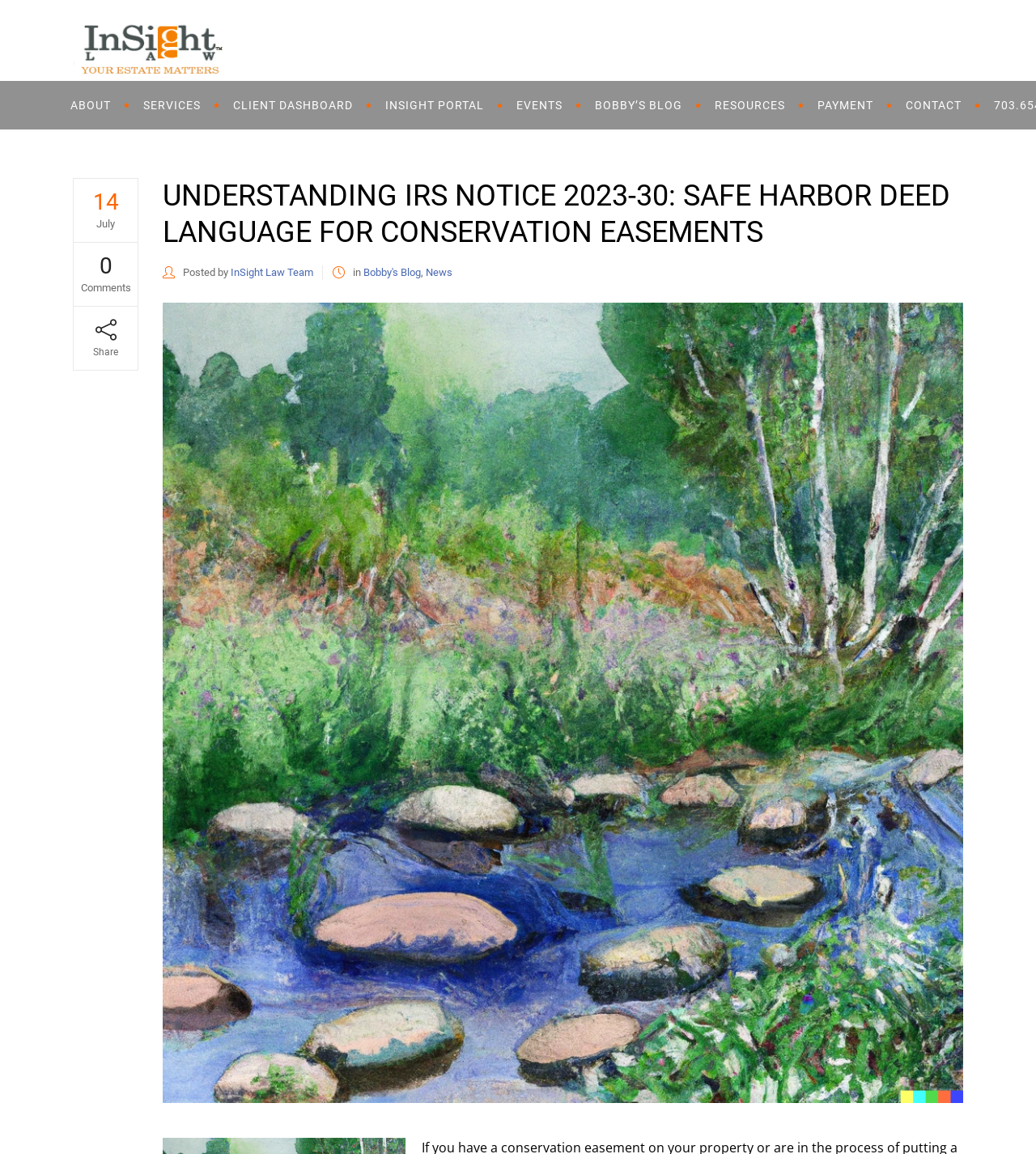Identify the bounding box coordinates of the region that needs to be clicked to carry out this instruction: "Share the article". Provide these coordinates as four float numbers ranging from 0 to 1, i.e., [left, top, right, bottom].

[0.071, 0.274, 0.133, 0.312]